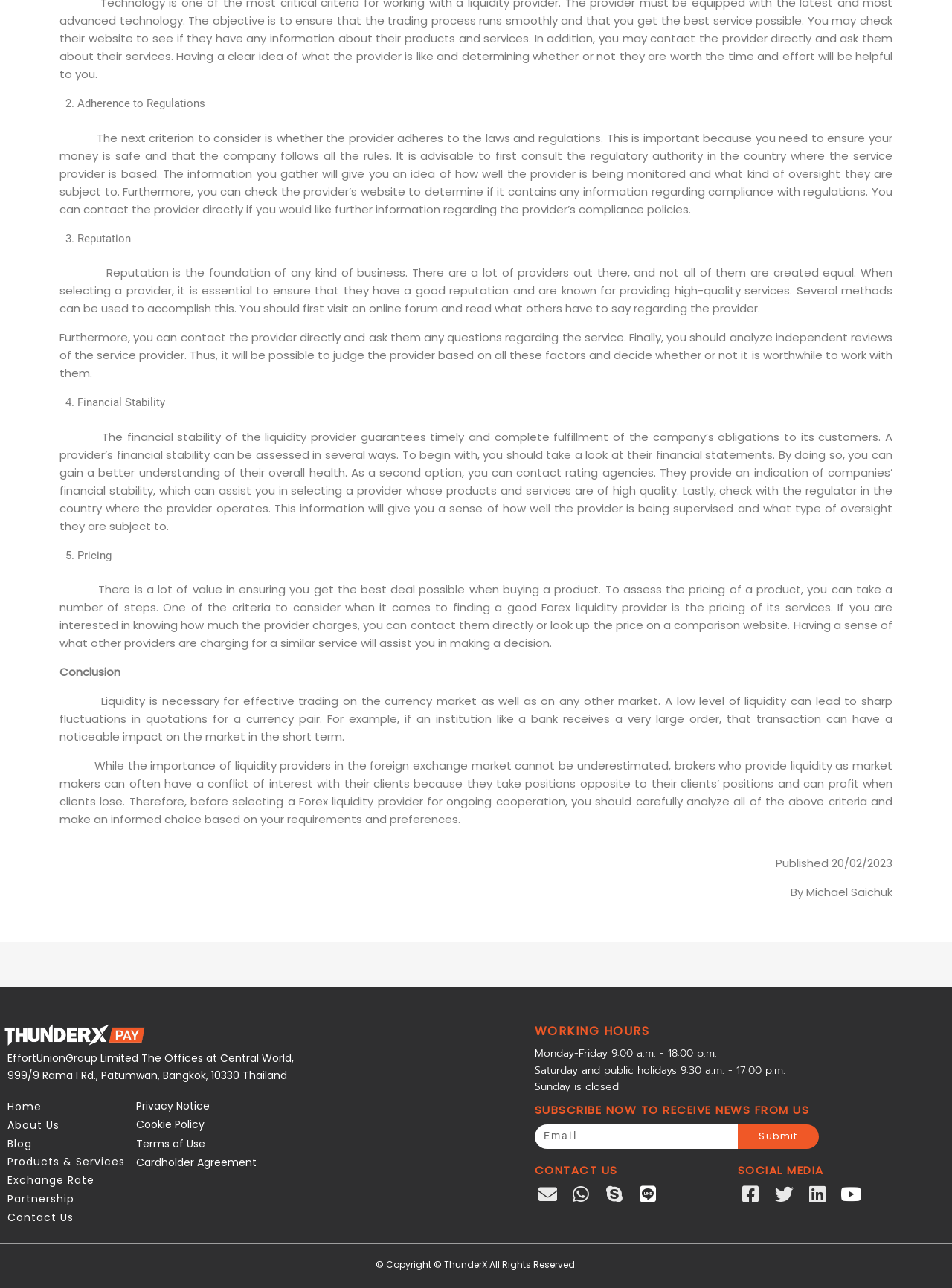Please identify the bounding box coordinates of the element that needs to be clicked to perform the following instruction: "Click on the 'PREVIOUS Lexus Tire Pressure Light On But Tires Are Full (With Solutions)' link".

None